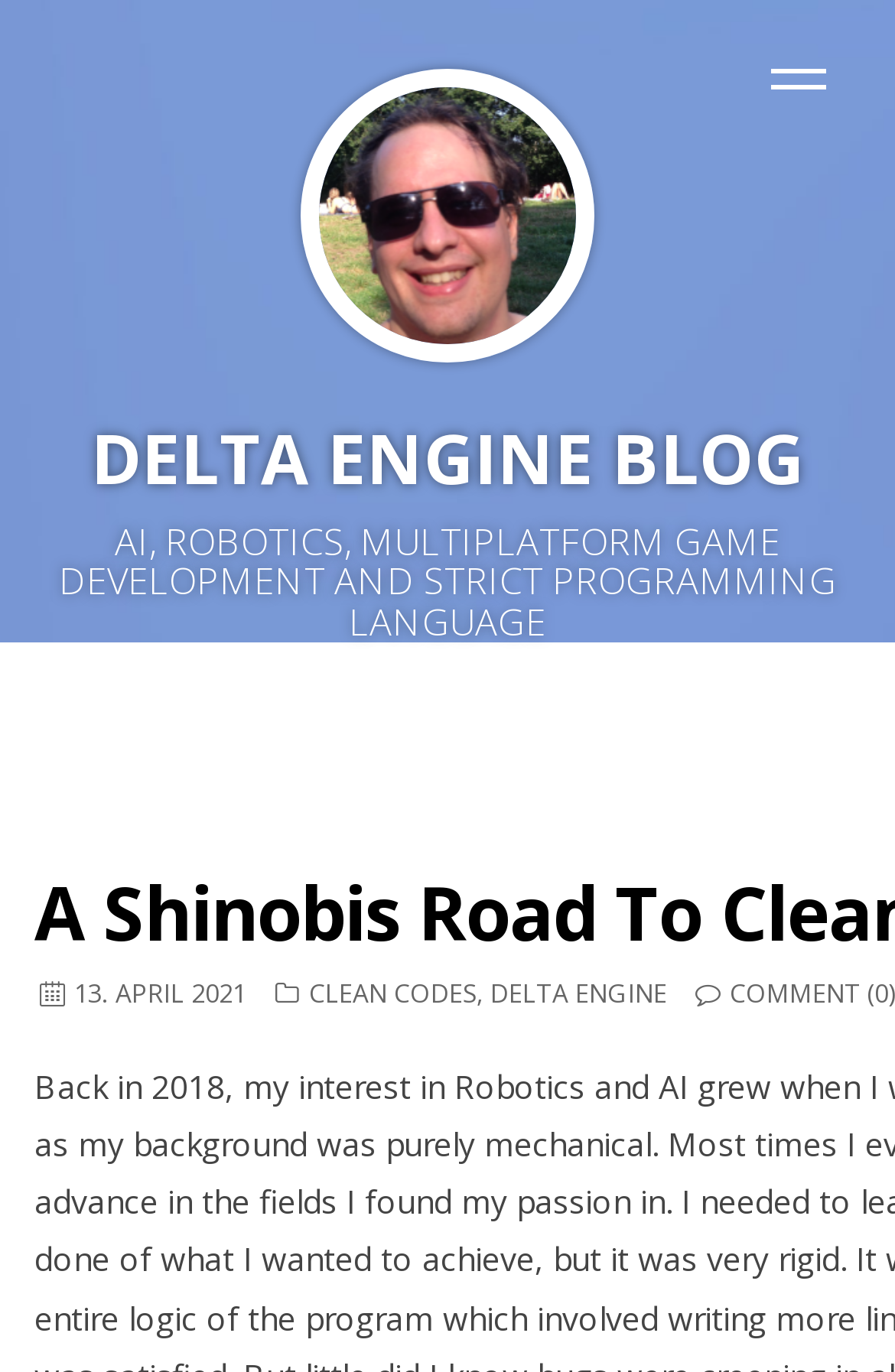What are the topics related to the blog?
Using the information from the image, provide a comprehensive answer to the question.

The topics related to the blog can be determined by looking at the heading element which contains the text 'AI, ROBOTICS, MULTIPLATFORM GAME DEVELOPMENT AND STRICT PROGRAMMING LANGUAGE'.